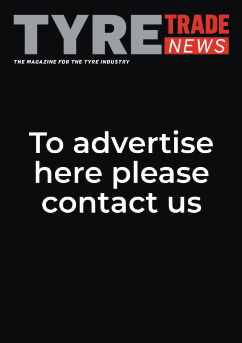What is the name of the magazine? Based on the screenshot, please respond with a single word or phrase.

Tyre Trade News